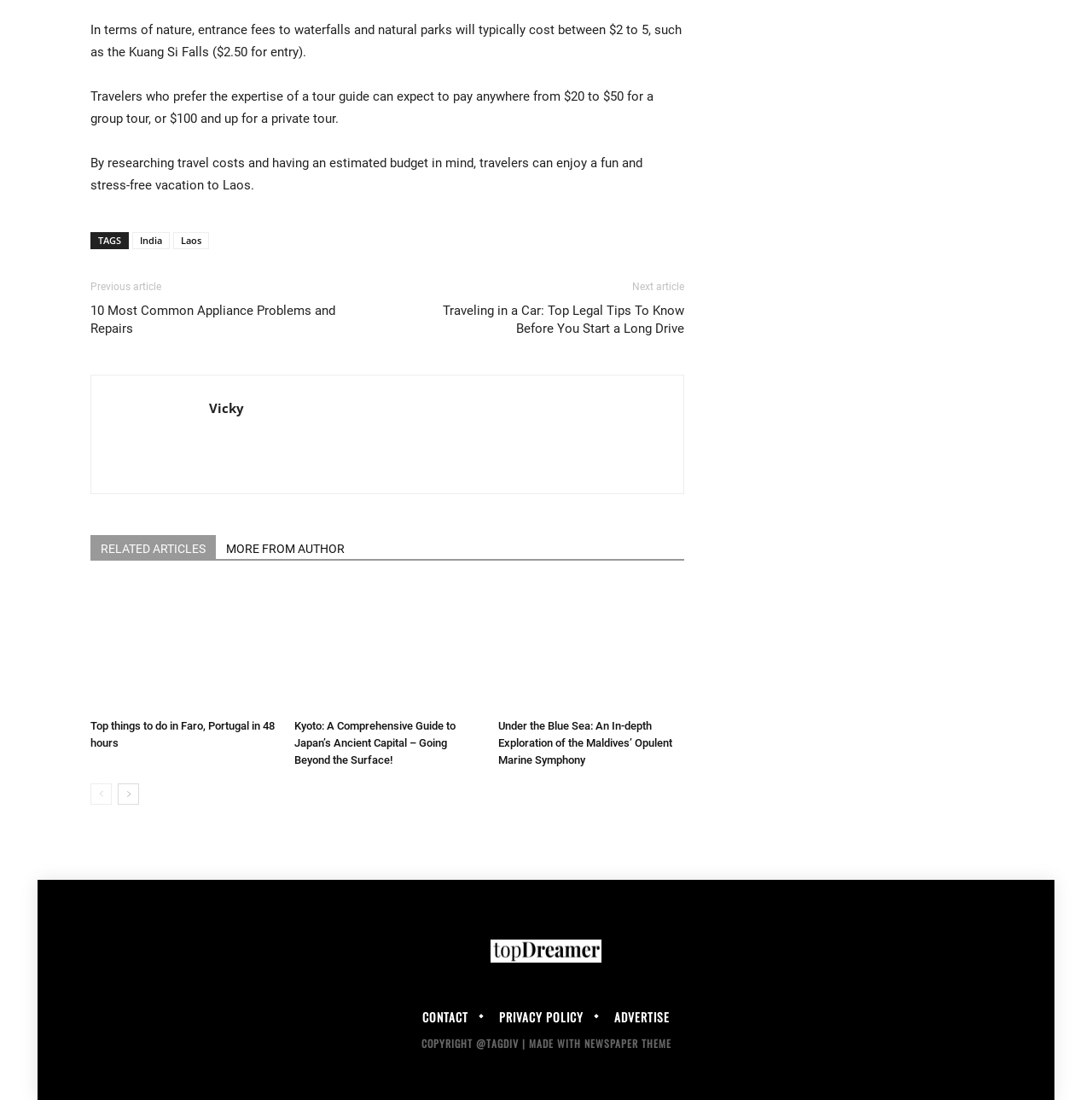Given the element description "Privacy Policy" in the screenshot, predict the bounding box coordinates of that UI element.

[0.449, 0.919, 0.542, 0.93]